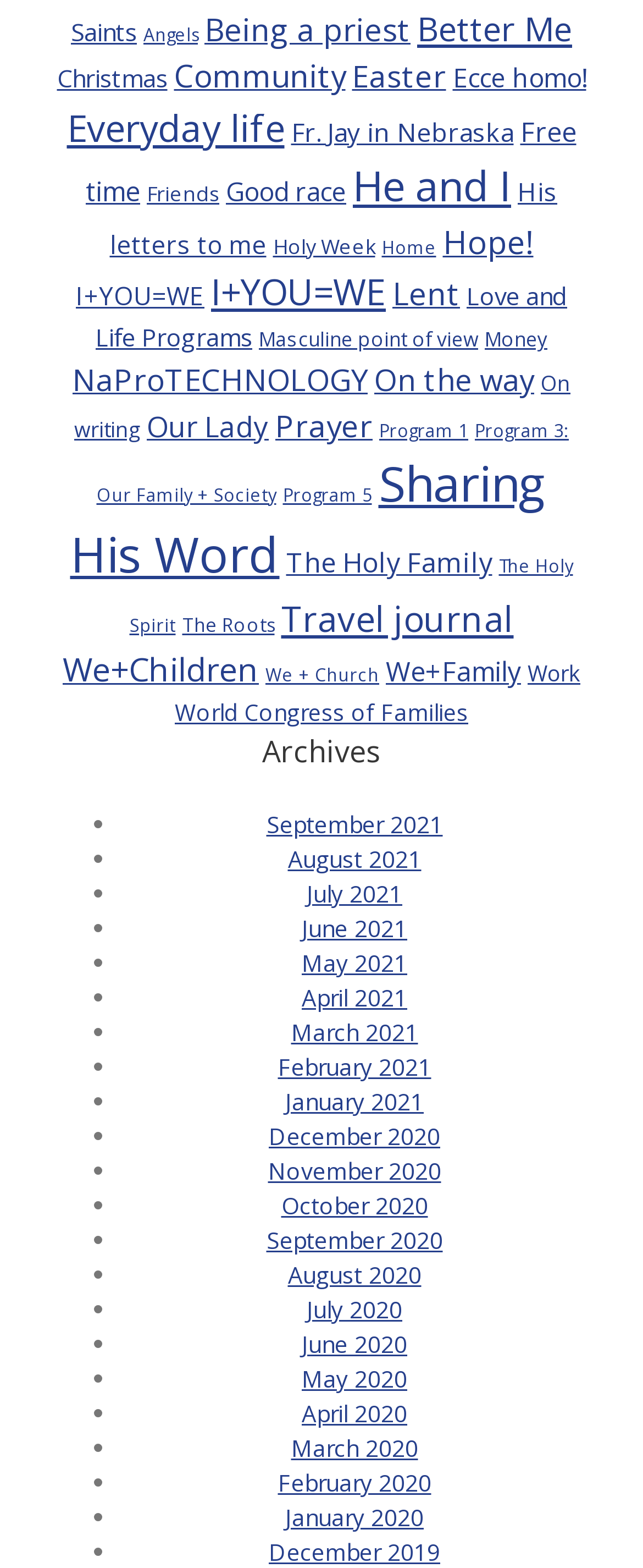Provide a brief response to the question below using a single word or phrase: 
What is the category with the most items?

Sharing His Word